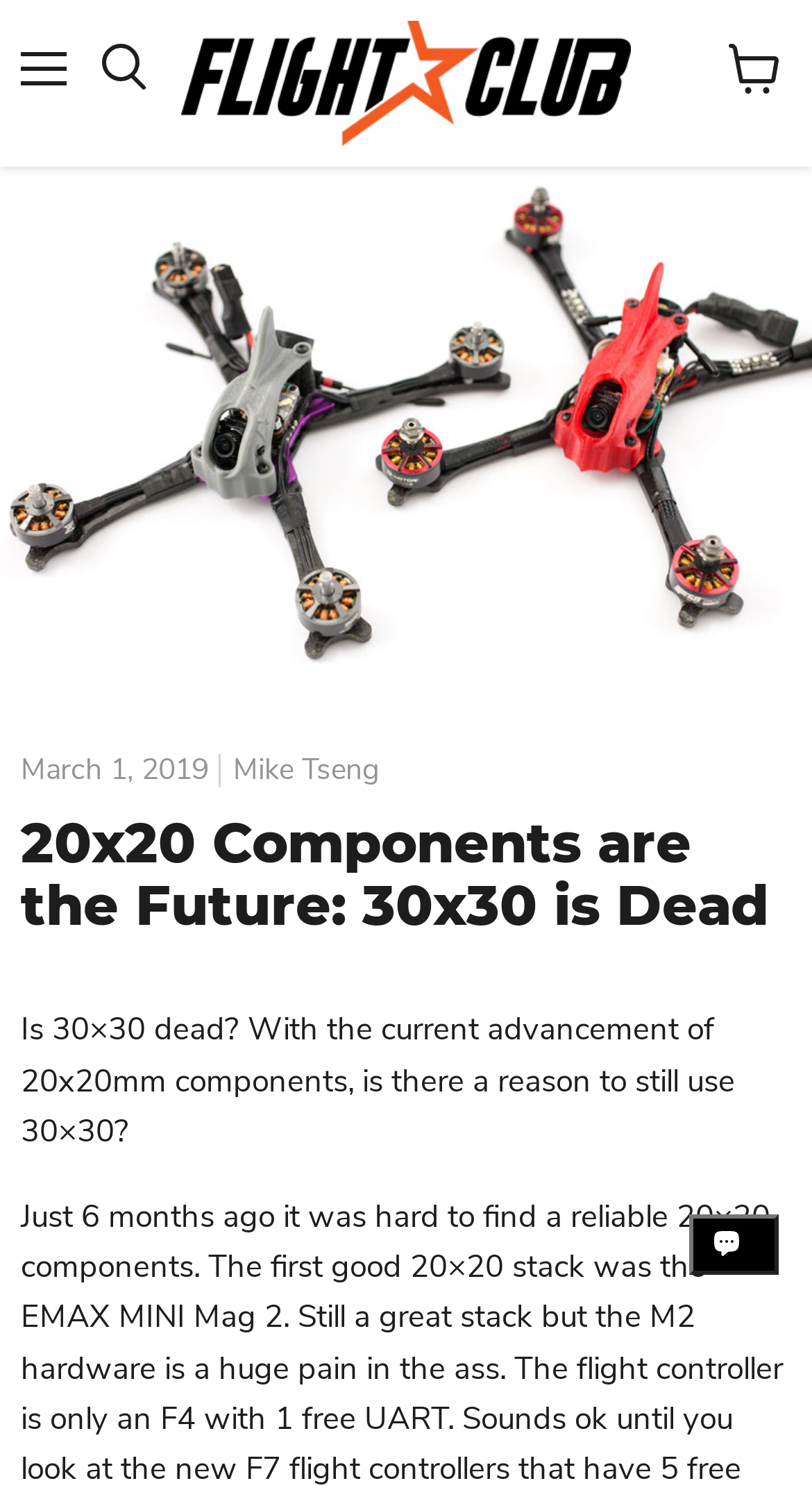Answer the question using only a single word or phrase: 
What is the purpose of the image at the top?

To illustrate 20x20 components